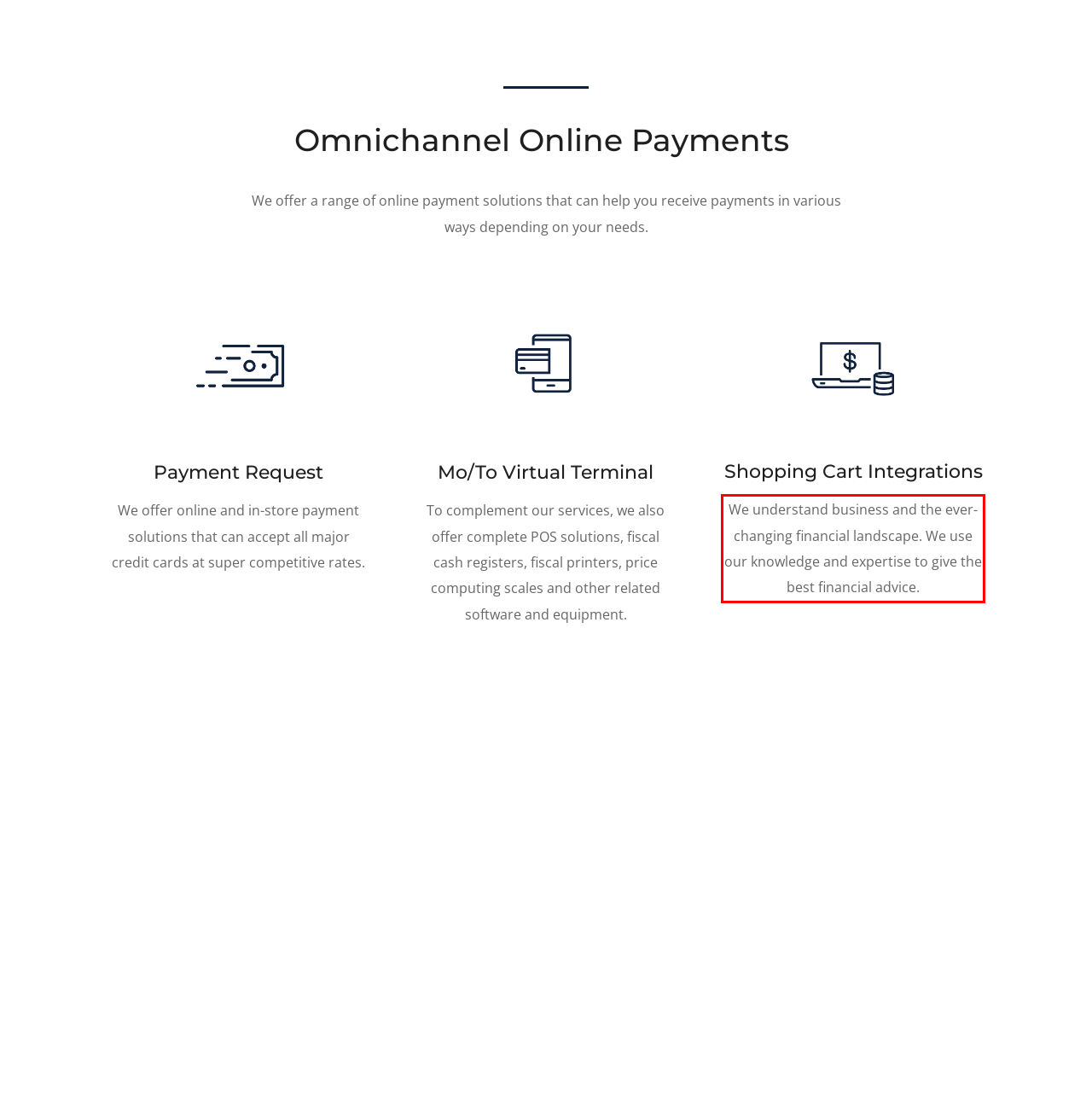Given a webpage screenshot, locate the red bounding box and extract the text content found inside it.

We understand business and the ever-changing financial landscape. We use our knowledge and expertise to give the best financial advice.